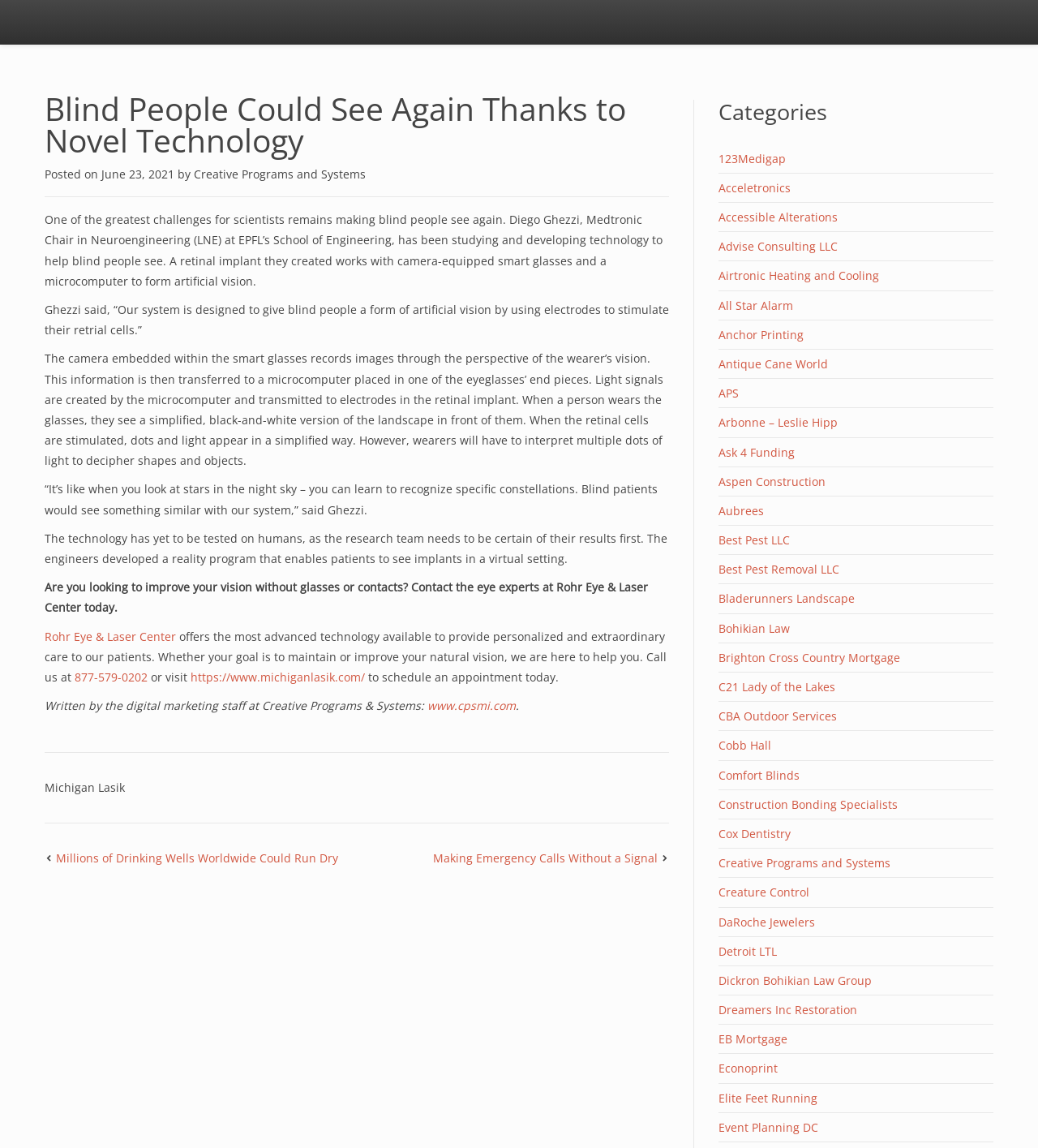Pinpoint the bounding box coordinates of the clickable element needed to complete the instruction: "Explore the category of 123Medigap". The coordinates should be provided as four float numbers between 0 and 1: [left, top, right, bottom].

[0.692, 0.131, 0.757, 0.145]